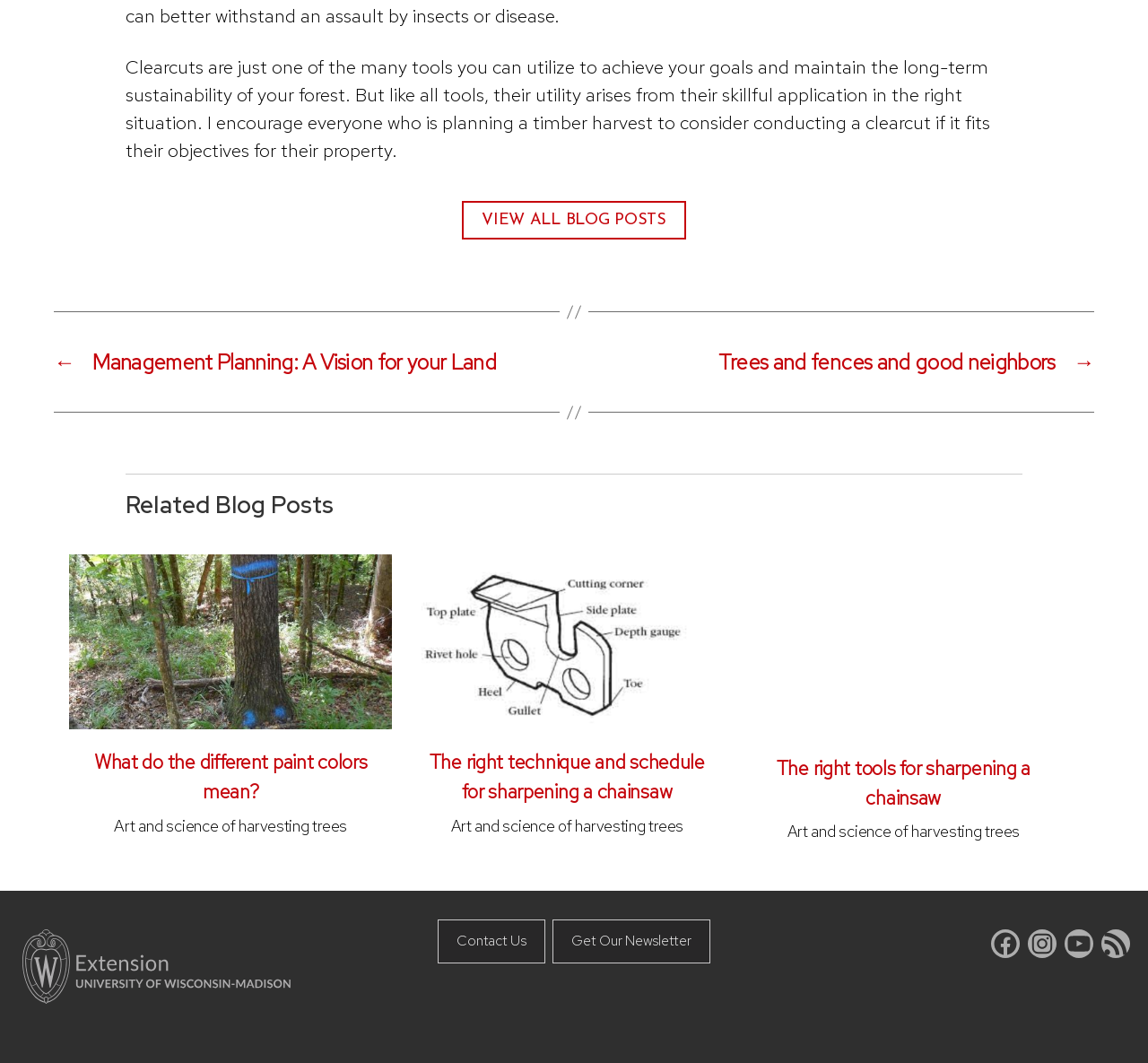What is the logo at the bottom of the page?
Respond with a short answer, either a single word or a phrase, based on the image.

University of Wisconsin Extension